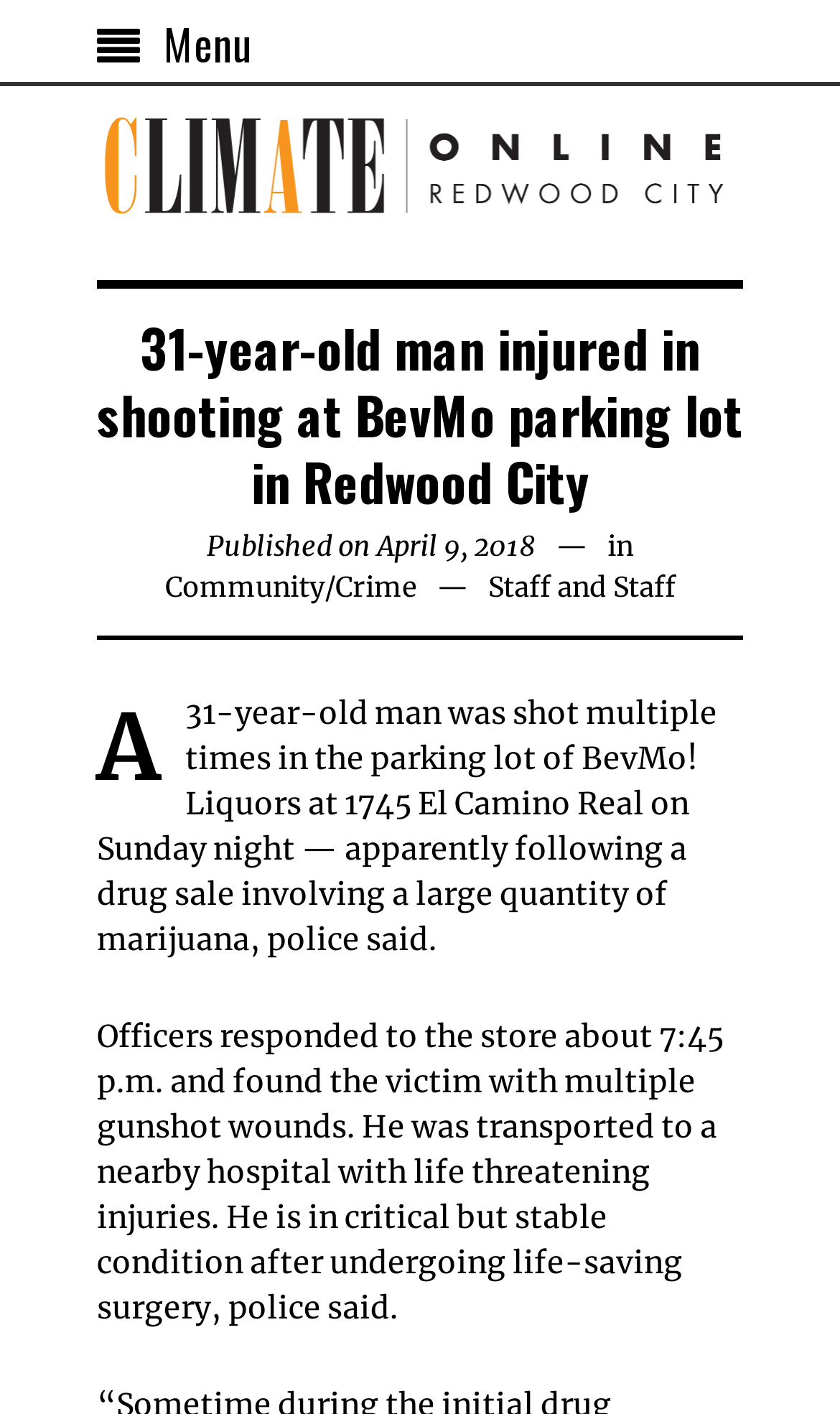What was involved in the drug sale?
Observe the image and answer the question with a one-word or short phrase response.

Large quantity of marijuana